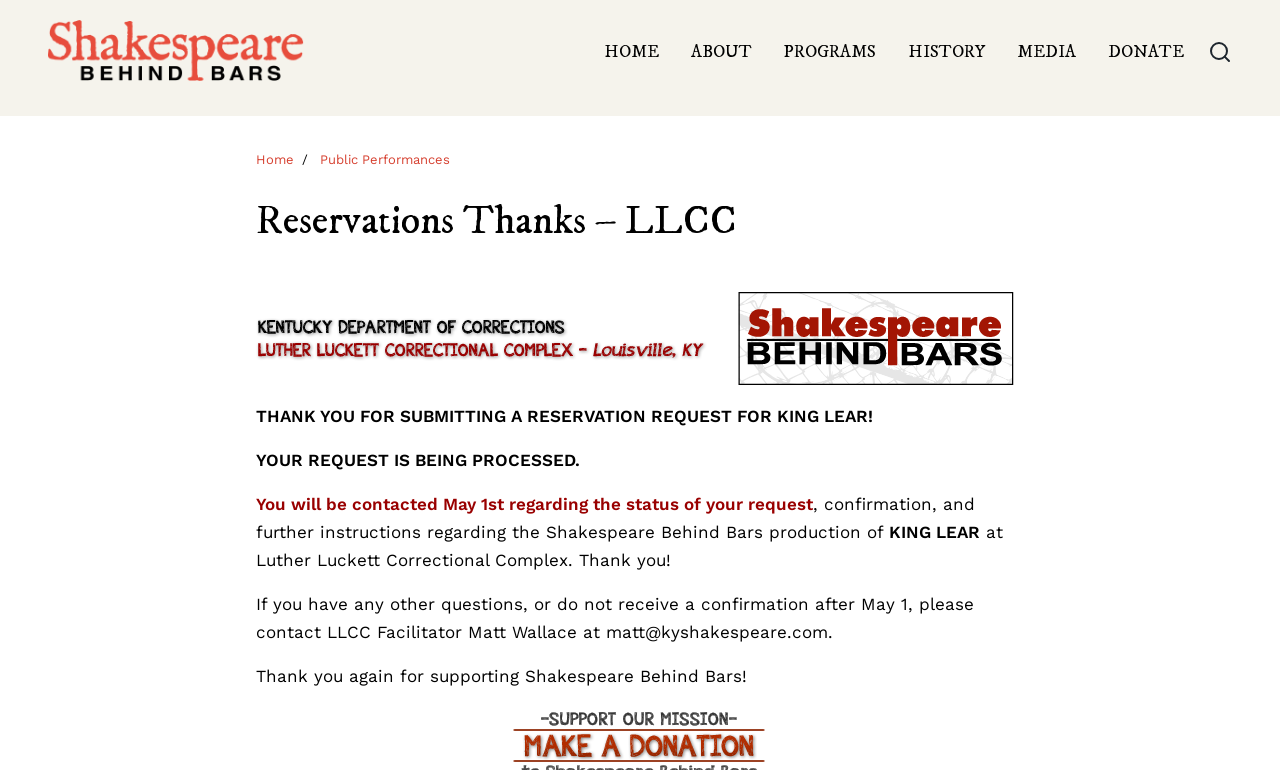Please determine the bounding box coordinates of the element's region to click for the following instruction: "make a donation".

[0.866, 0.054, 0.925, 0.082]